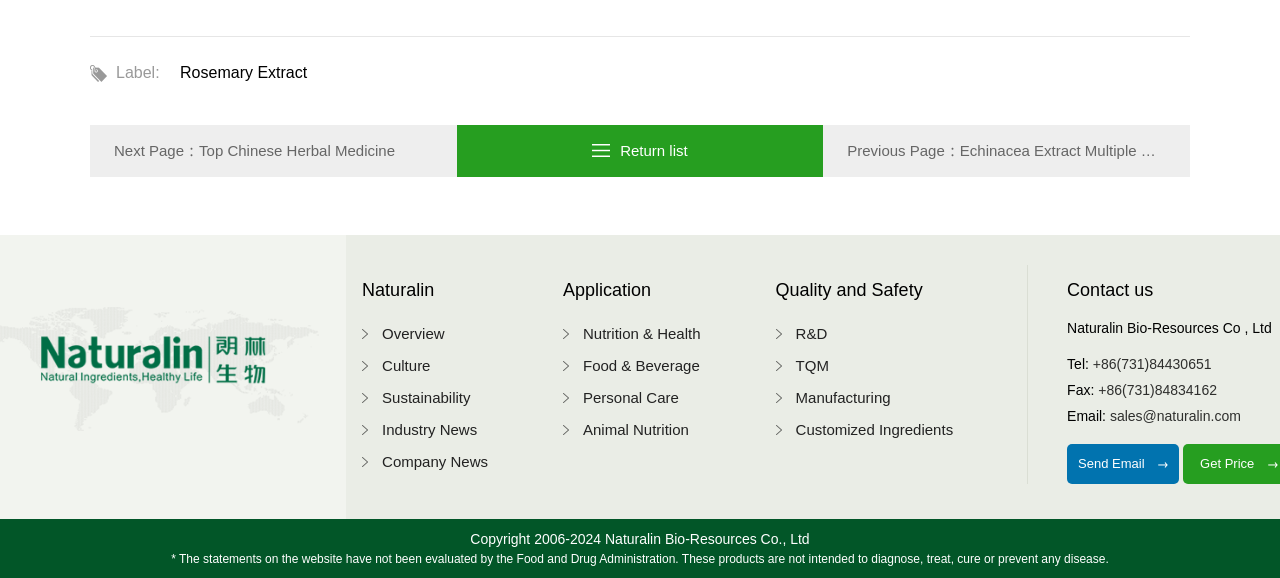What is the phone number?
Refer to the image and provide a one-word or short phrase answer.

+86(731)84430651